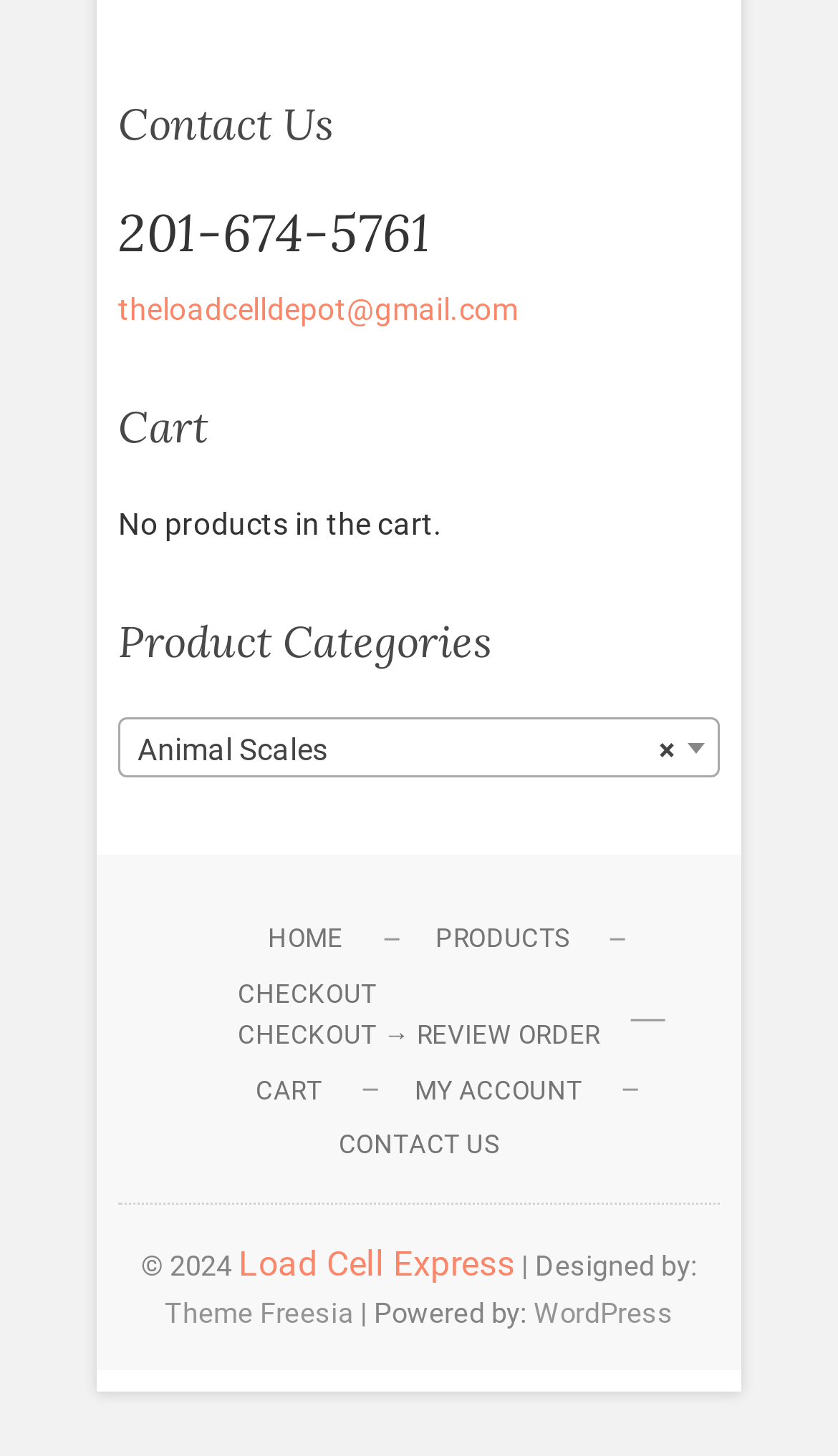Please provide a one-word or phrase answer to the question: 
What is the current status of the cart?

No products